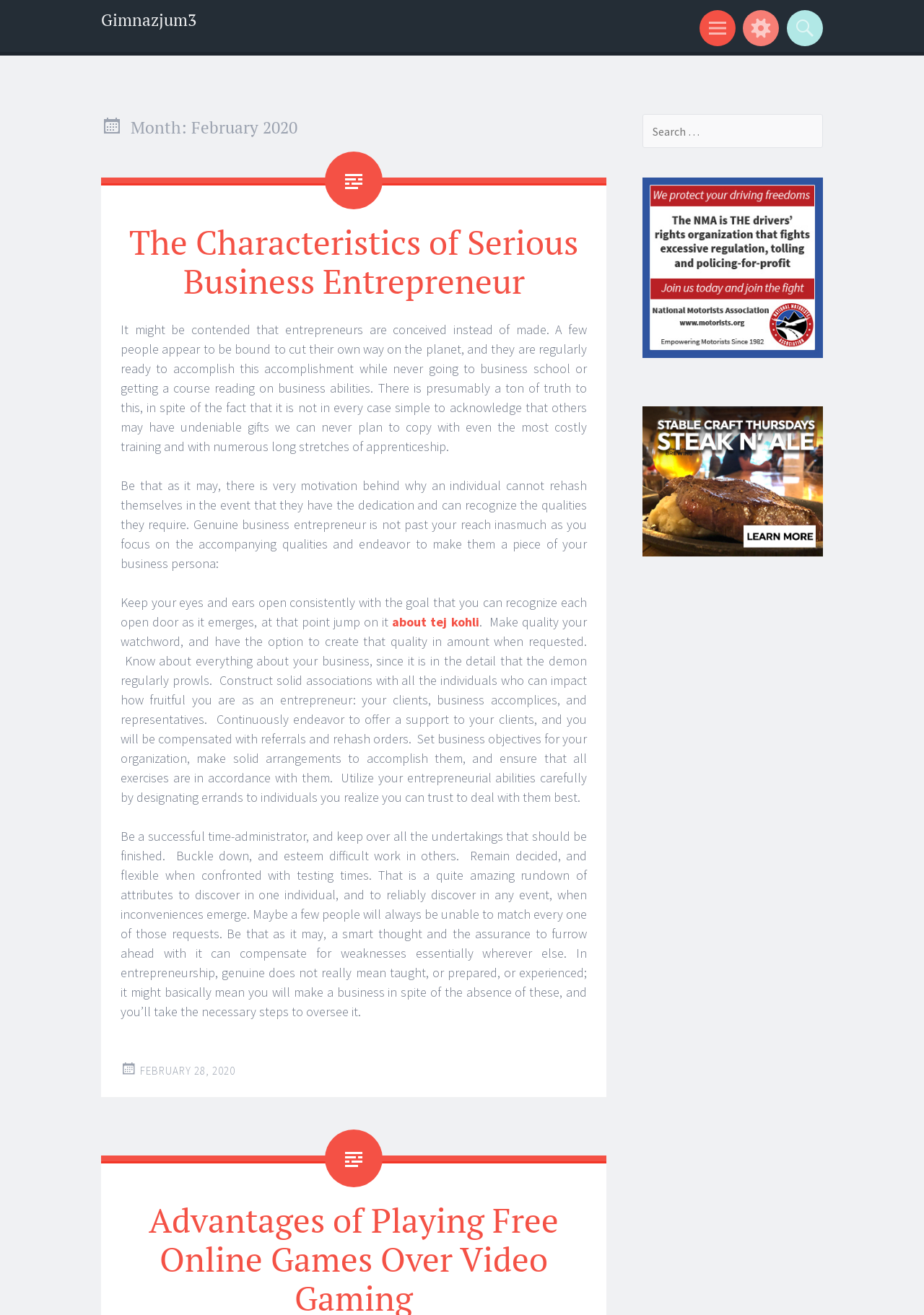What is the month and year mentioned in the webpage?
Provide an in-depth and detailed explanation in response to the question.

The month and year mentioned in the webpage is 'February 2020' which is indicated by the heading element with the text ' Month: February 2020'.